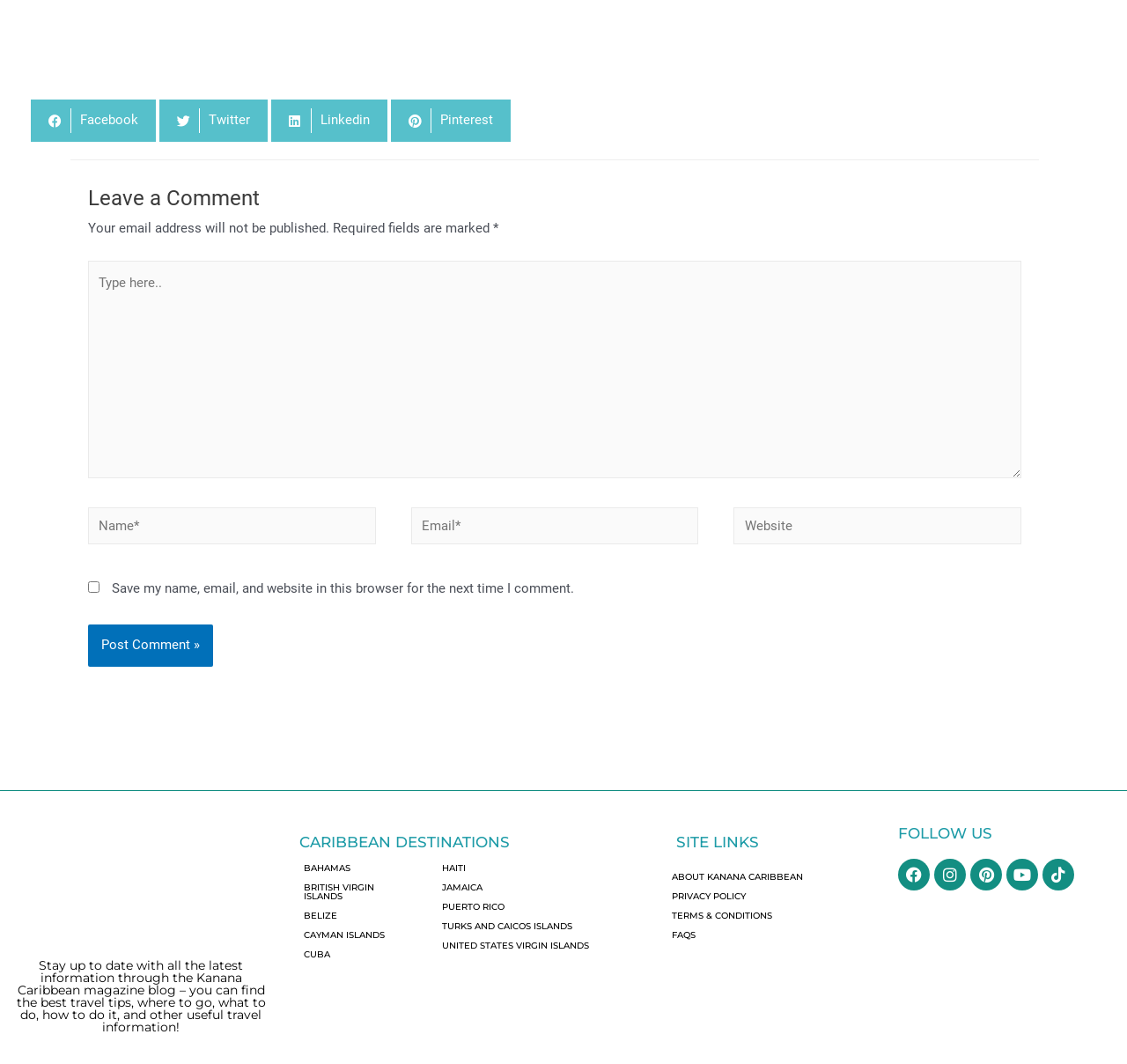Indicate the bounding box coordinates of the element that must be clicked to execute the instruction: "Click on Post Comment". The coordinates should be given as four float numbers between 0 and 1, i.e., [left, top, right, bottom].

[0.078, 0.587, 0.189, 0.626]